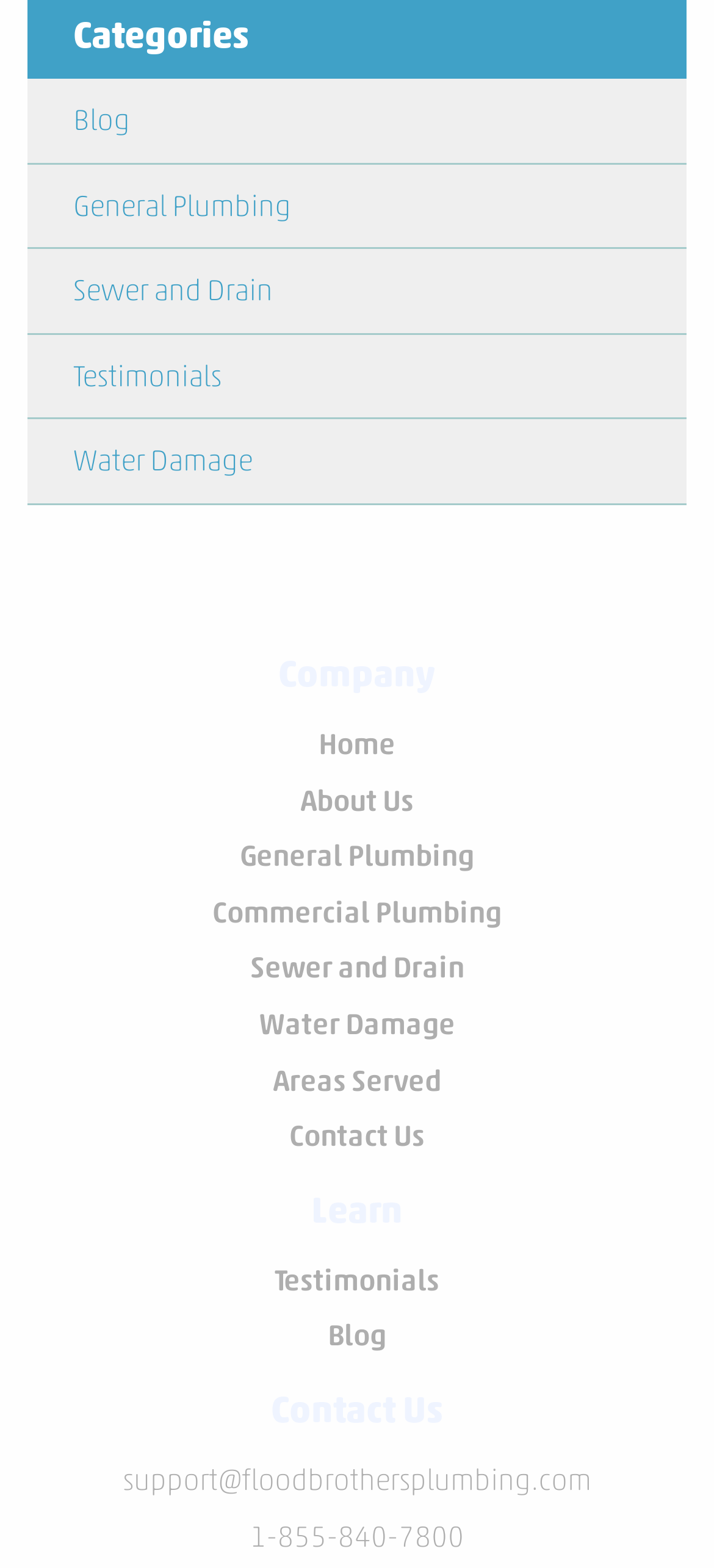Please find the bounding box coordinates of the clickable region needed to complete the following instruction: "Visit the 'About Us' page". The bounding box coordinates must consist of four float numbers between 0 and 1, i.e., [left, top, right, bottom].

[0.421, 0.499, 0.579, 0.521]